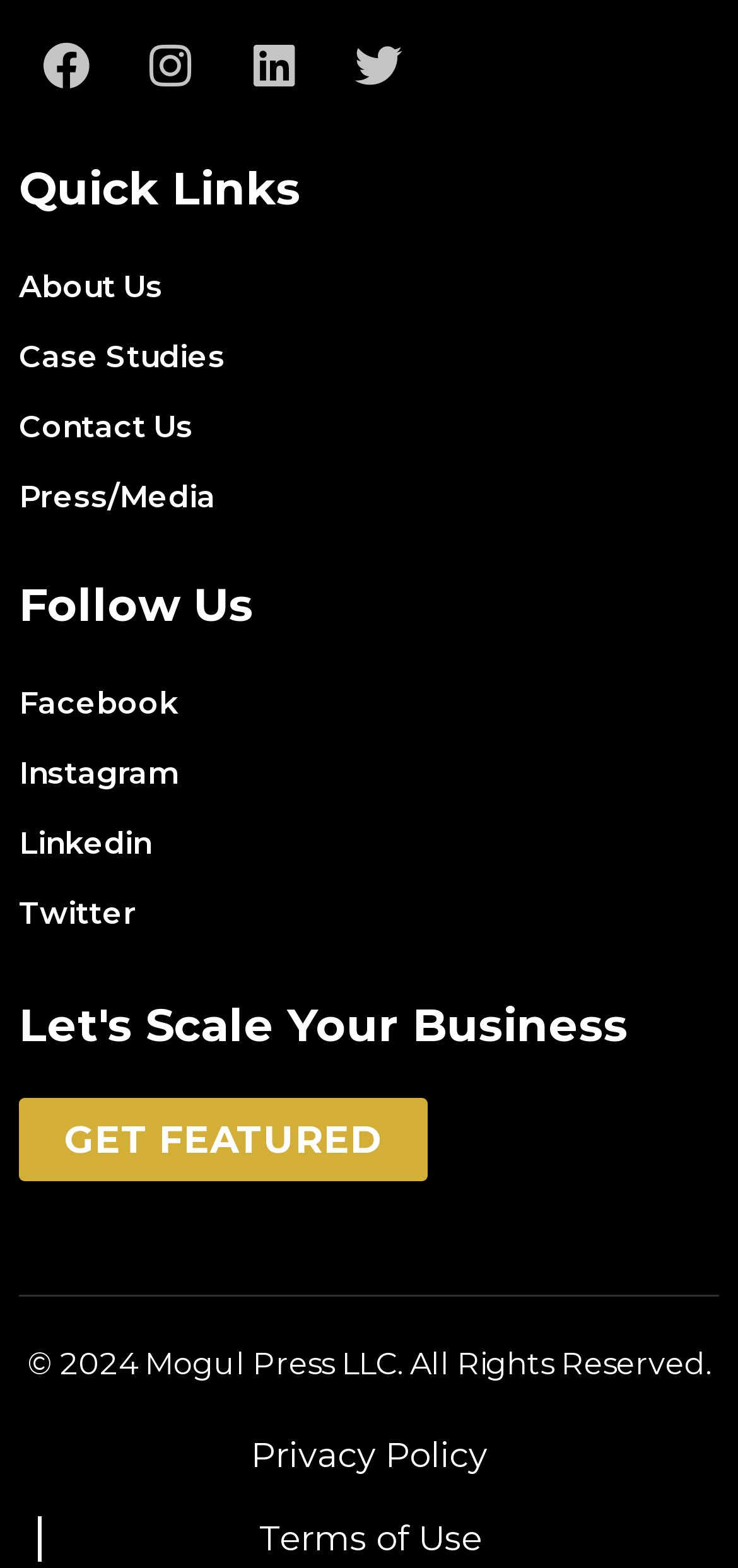Provide a short answer using a single word or phrase for the following question: 
What is the copyright information at the bottom of the page?

2024 Mogul Press LLC. All Rights Reserved.